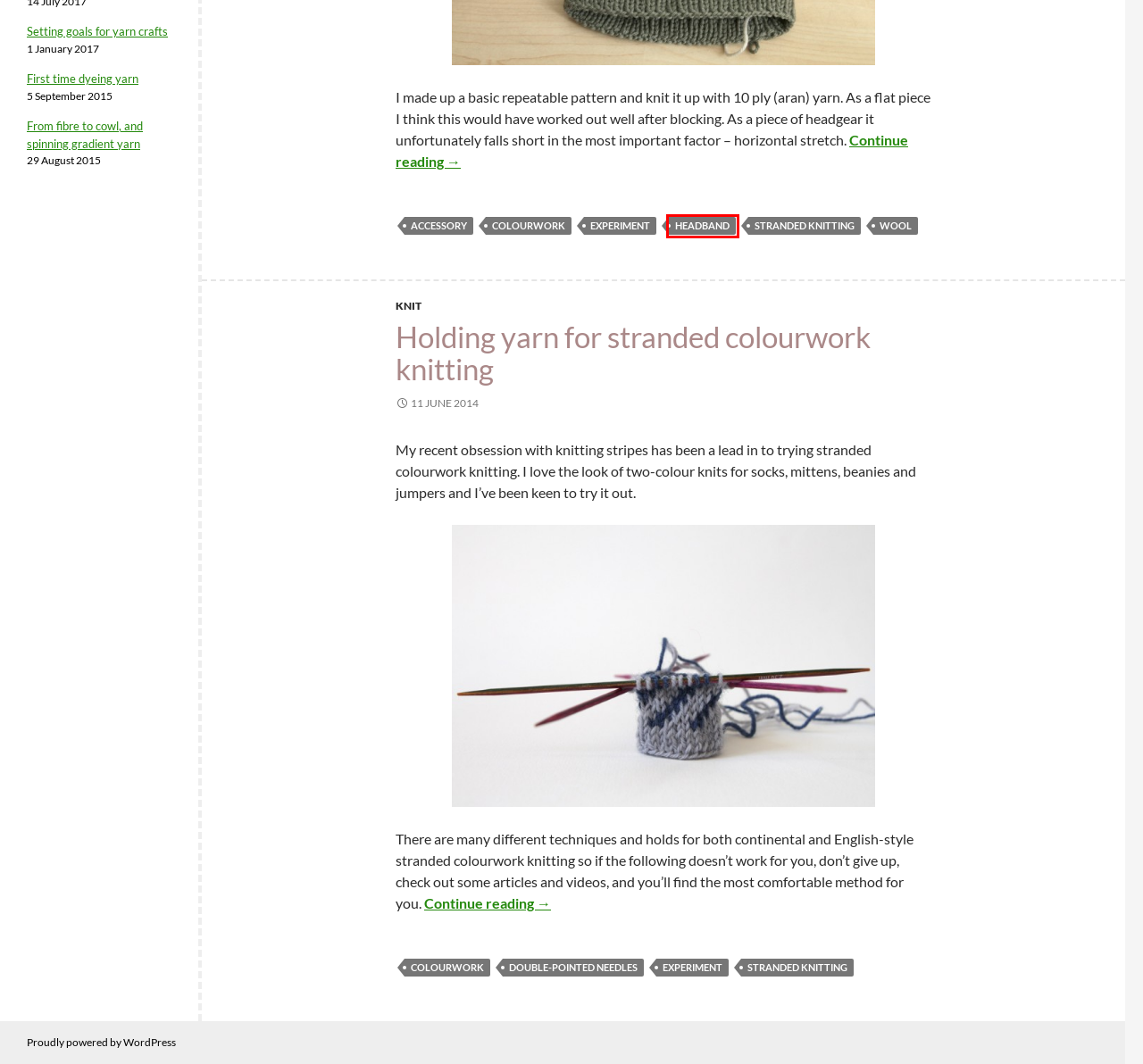You are given a screenshot of a webpage with a red rectangle bounding box around an element. Choose the best webpage description that matches the page after clicking the element in the bounding box. Here are the candidates:
A. headband | Leikitty
B. stranded knitting | Leikitty
C. accessory | Leikitty
D. double-pointed needles | Leikitty
E. experiment | Leikitty
F. From fibre to cowl, and spinning gradient yarn | Leikitty
G. Setting goals for yarn crafts | Leikitty
H. Blog Tool, Publishing Platform, and CMS – WordPress.org

A